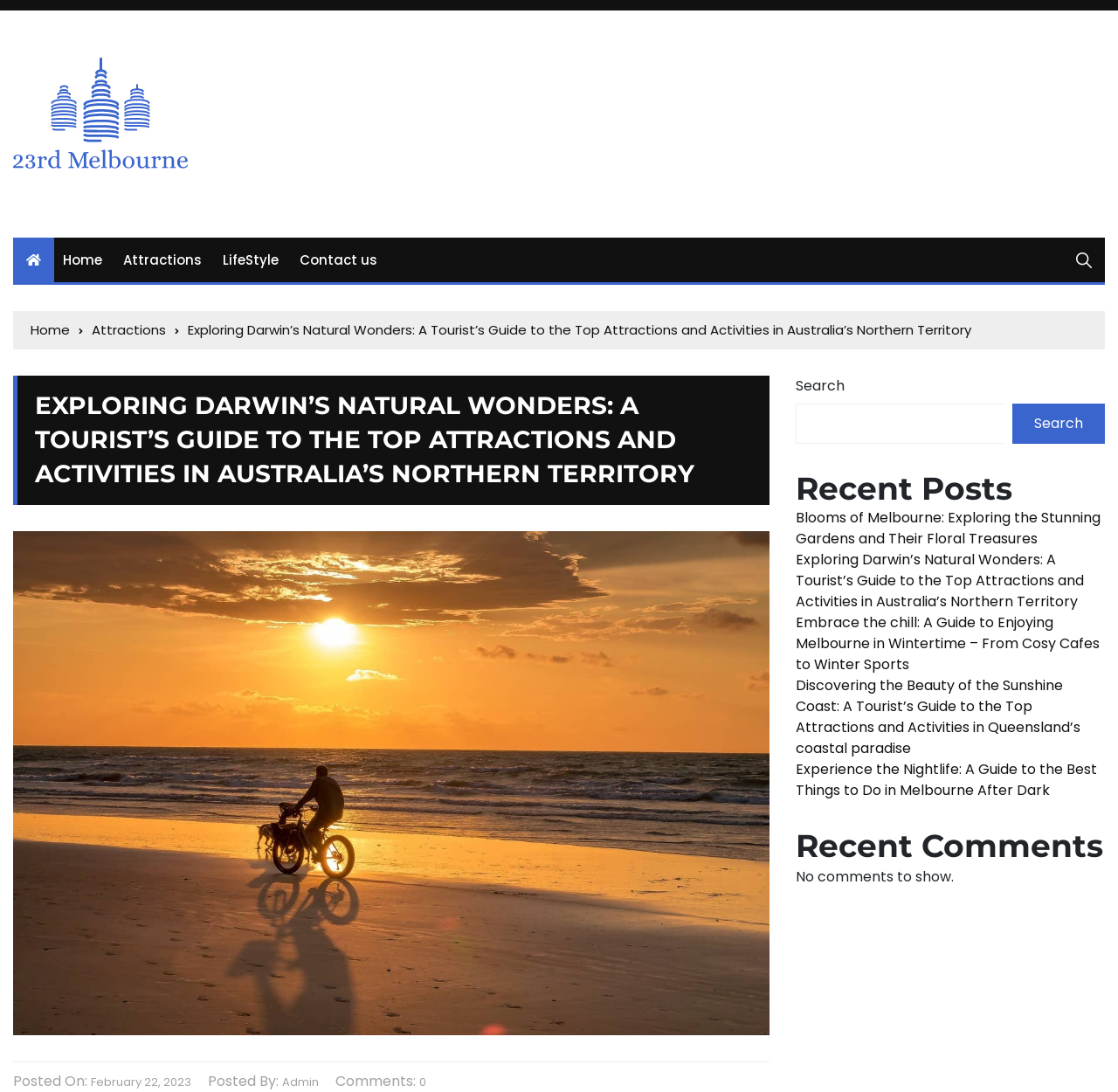Locate the bounding box coordinates of the element that should be clicked to execute the following instruction: "Read the article about Exploring Darwin’s Natural Wonders".

[0.168, 0.294, 0.869, 0.312]